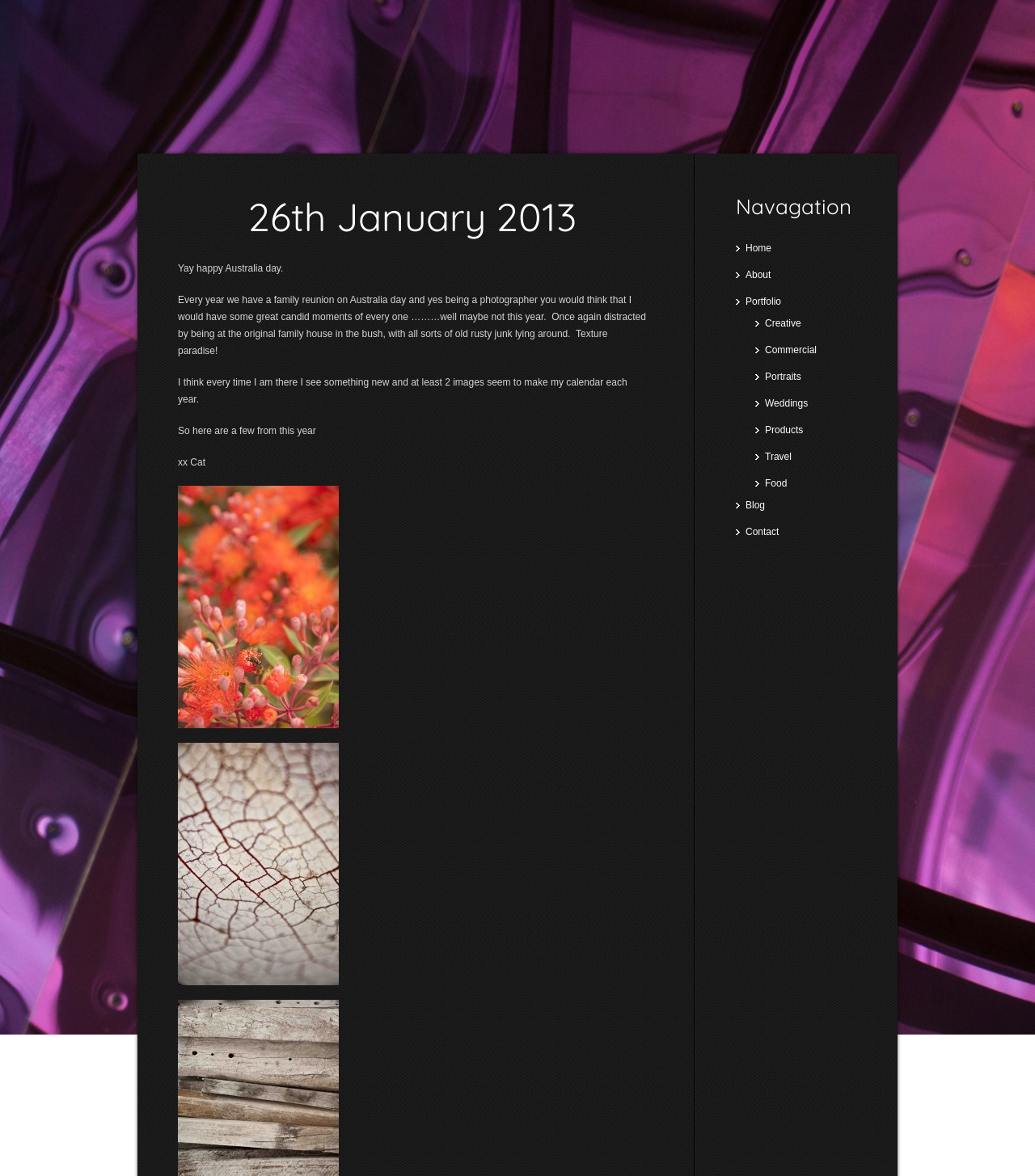Respond with a single word or phrase:
What is the author's profession?

Photographer